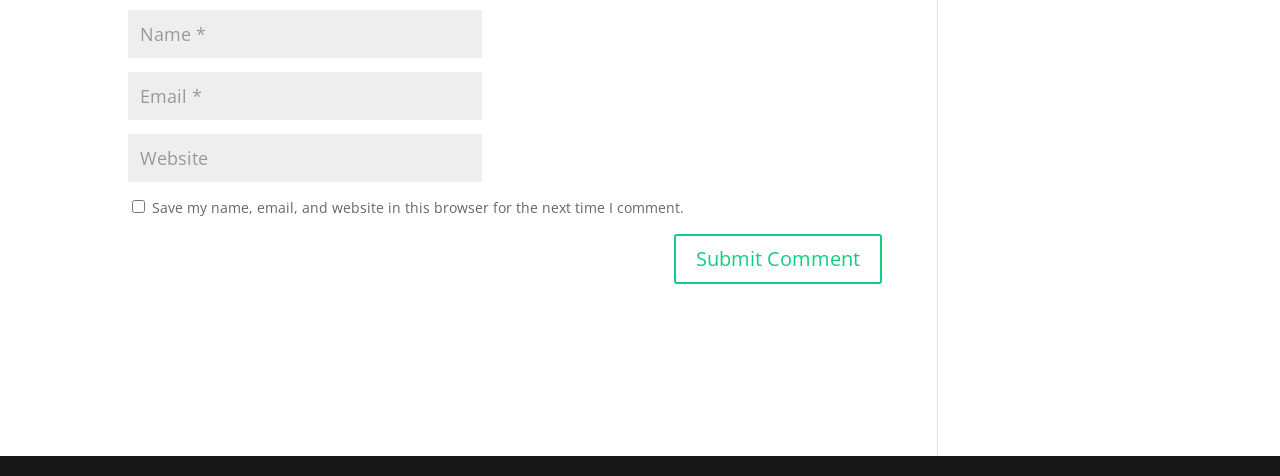Identify the bounding box for the described UI element. Provide the coordinates in (top-left x, top-left y, bottom-right x, bottom-right y) format with values ranging from 0 to 1: input value="Website" name="url"

[0.1, 0.282, 0.377, 0.383]